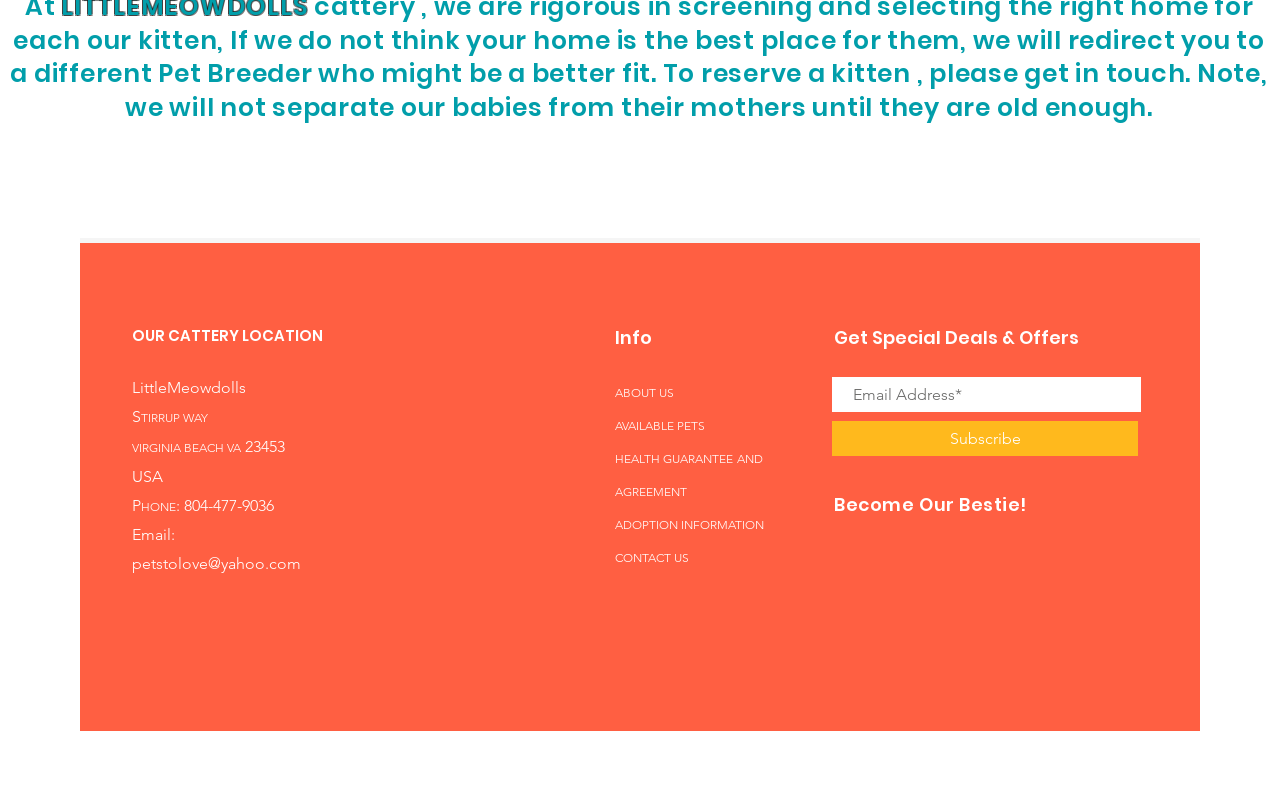What is the phone number of the cattery?
Please provide a single word or phrase in response based on the screenshot.

804-477-9036